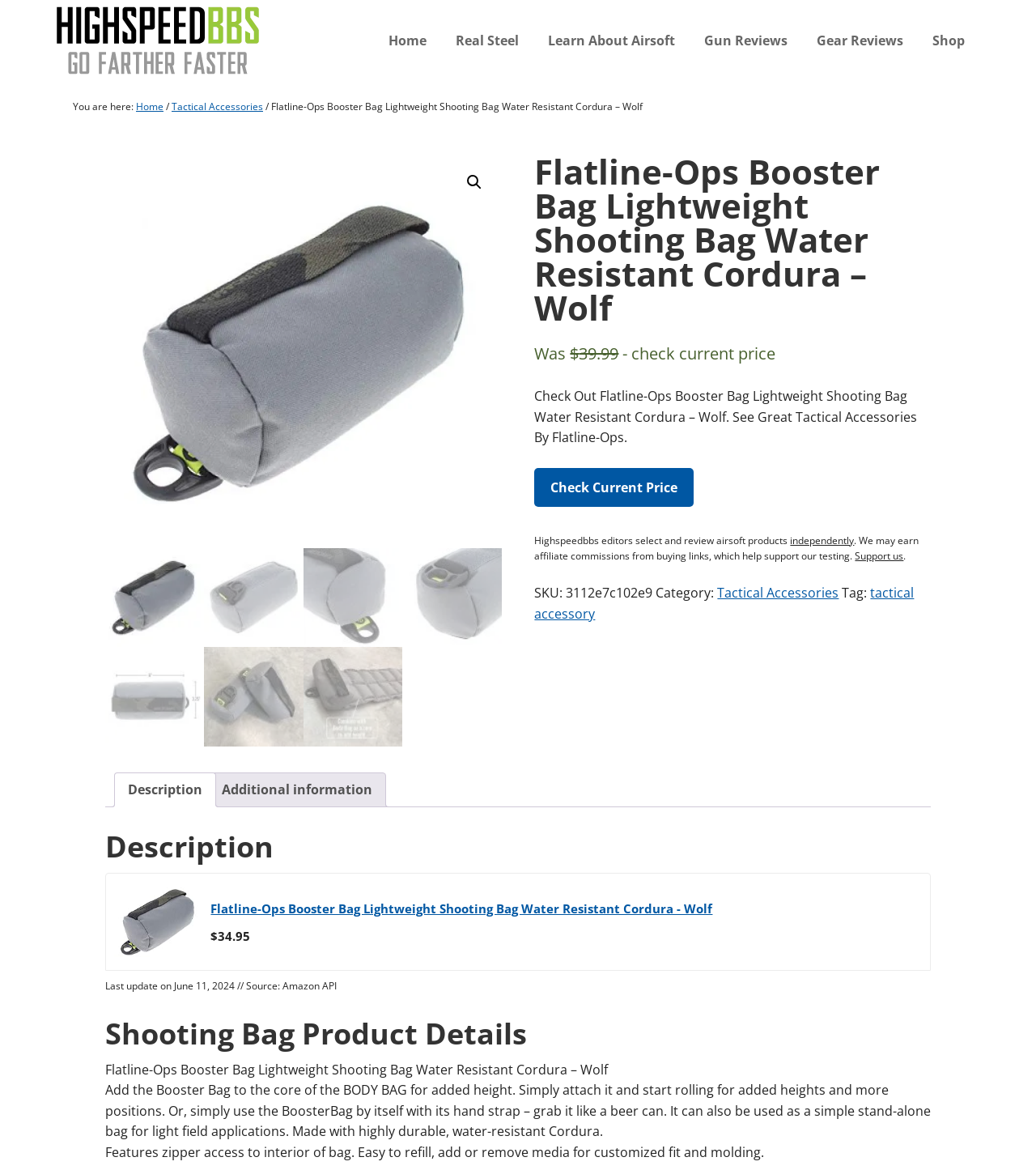What is the main heading of this webpage? Please extract and provide it.

Flatline-Ops Booster Bag Lightweight Shooting Bag Water Resistant Cordura – Wolf